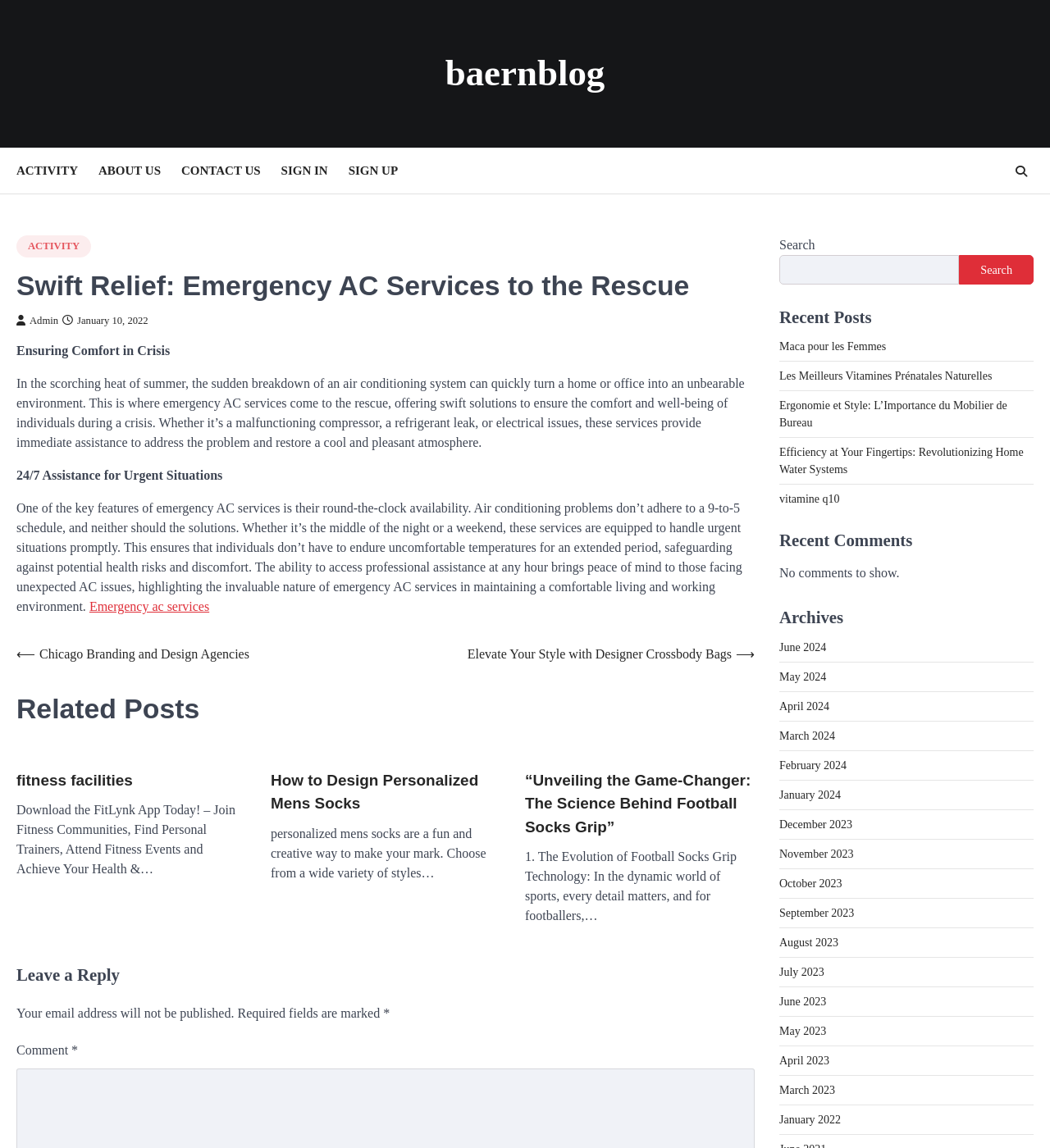Locate the bounding box coordinates of the clickable region to complete the following instruction: "Read the 'Ensuring Comfort in Crisis' article."

[0.016, 0.299, 0.162, 0.311]